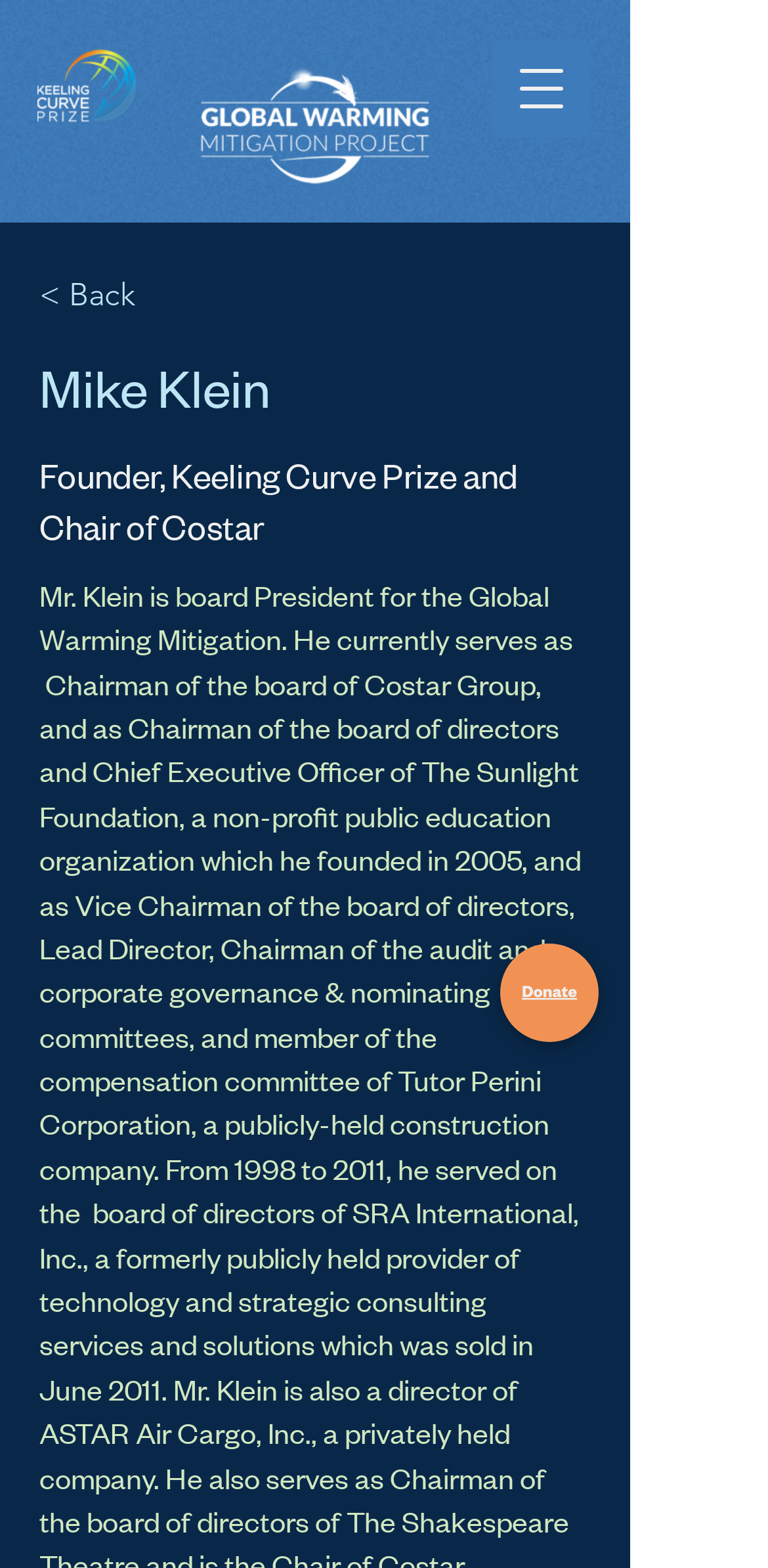Is there a navigation menu on this webpage?
Please answer the question with a single word or phrase, referencing the image.

Yes